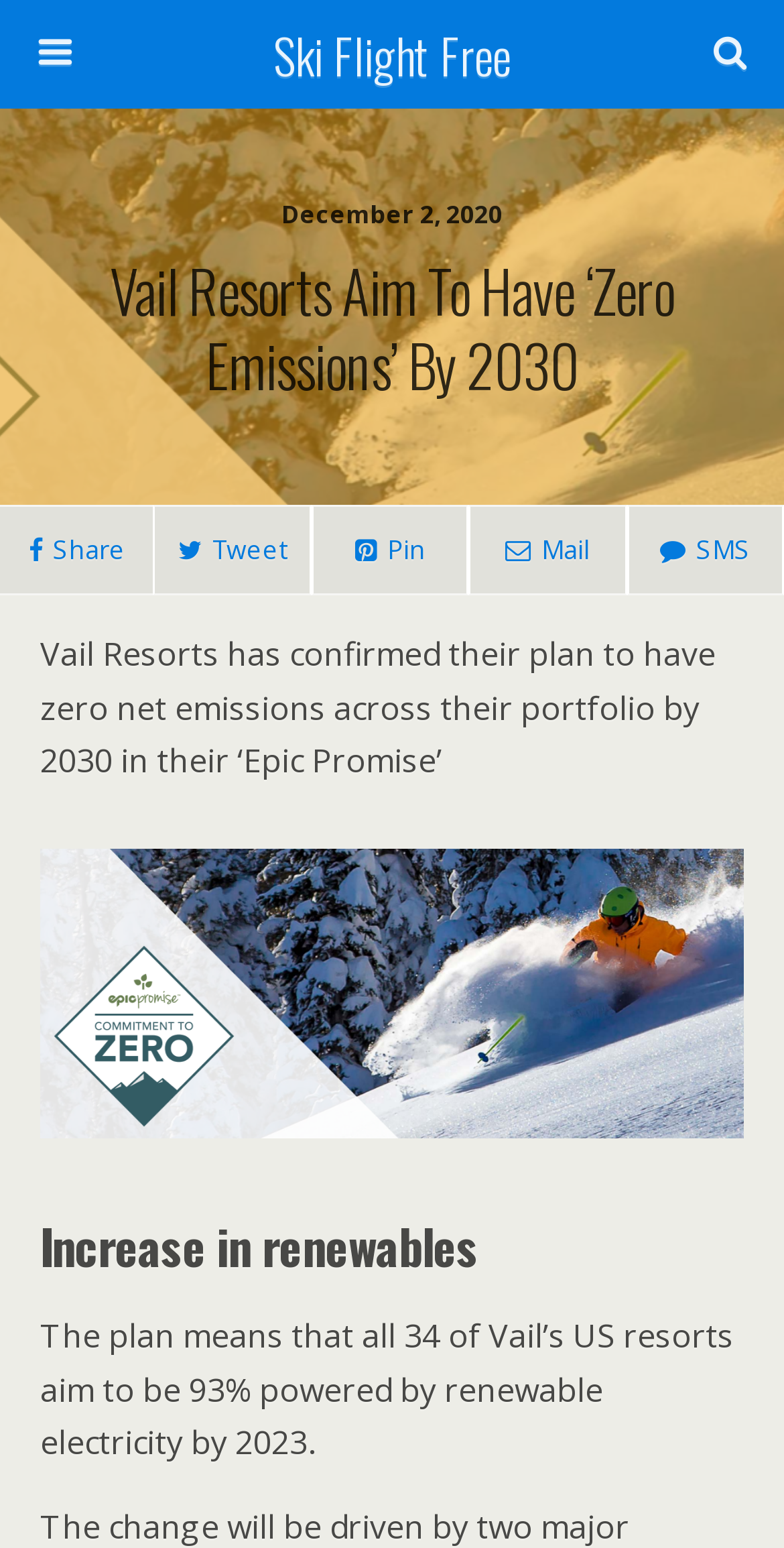Based on the element description name="submit" value="Search", identify the bounding box coordinates for the UI element. The coordinates should be in the format (top-left x, top-left y, bottom-right x, bottom-right y) and within the 0 to 1 range.

[0.764, 0.077, 0.949, 0.112]